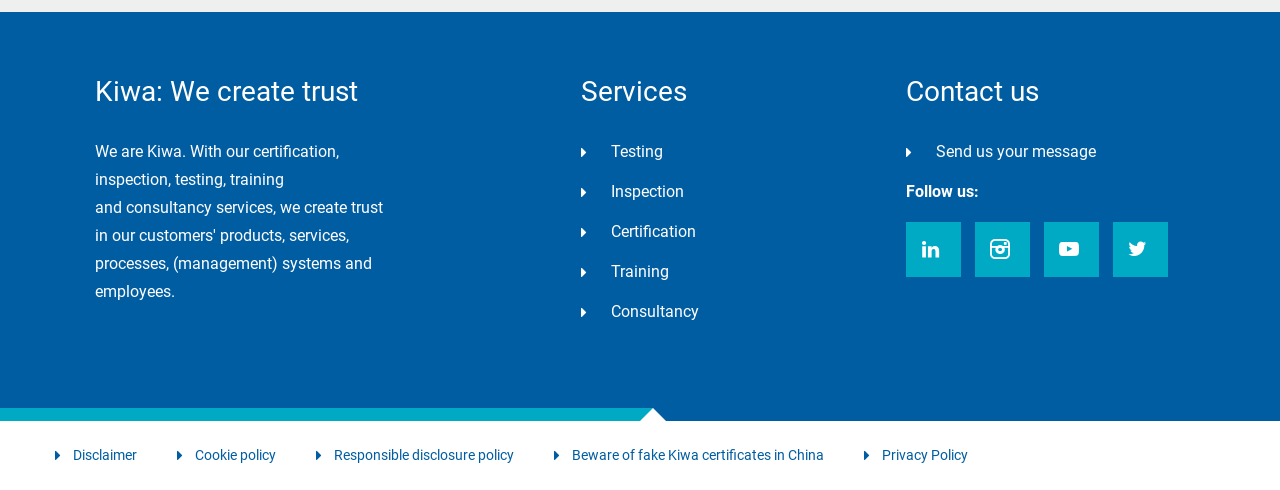Can you identify the bounding box coordinates of the clickable region needed to carry out this instruction: 'Click on Certification'? The coordinates should be four float numbers within the range of 0 to 1, stated as [left, top, right, bottom].

[0.477, 0.452, 0.544, 0.491]